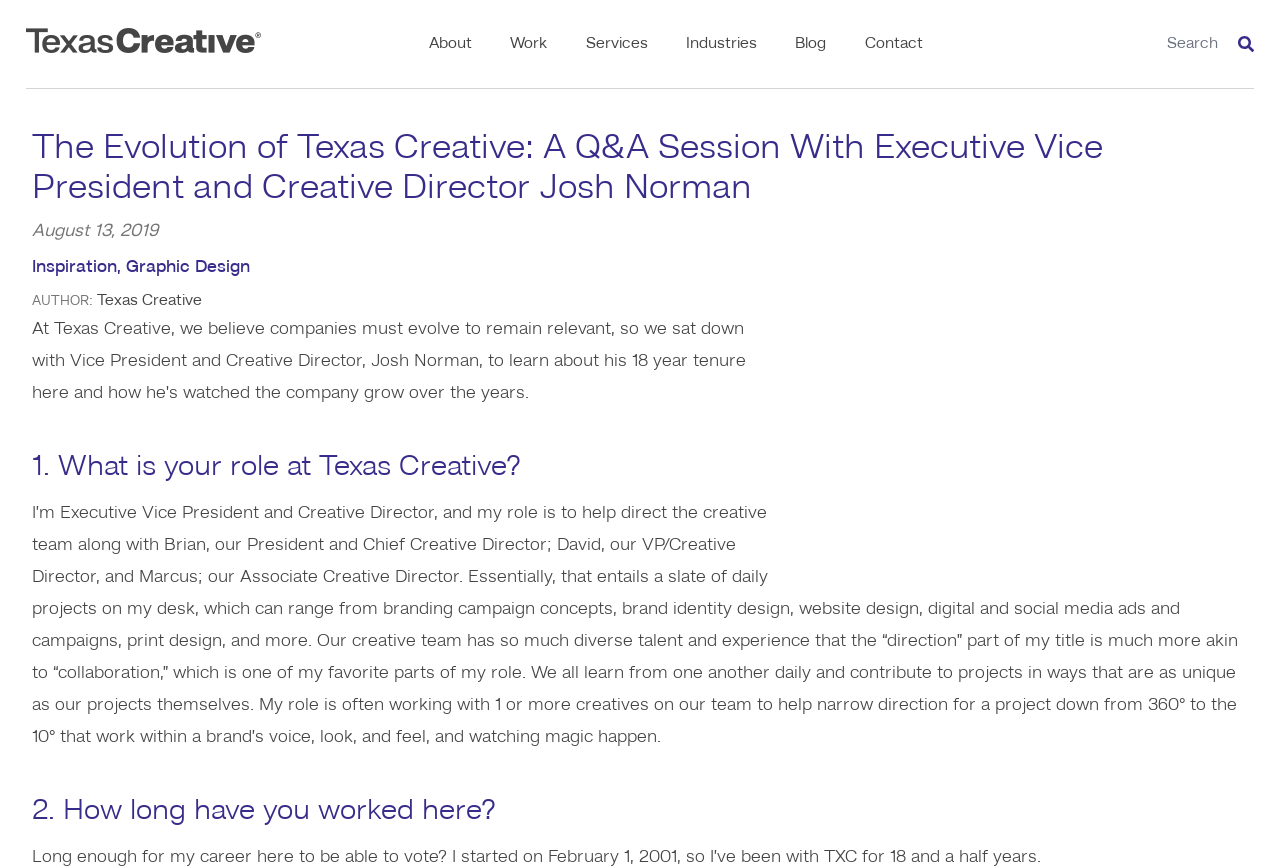Please specify the bounding box coordinates of the clickable region to carry out the following instruction: "Go to the 'Work' page". The coordinates should be four float numbers between 0 and 1, in the format [left, top, right, bottom].

[0.384, 0.0, 0.442, 0.102]